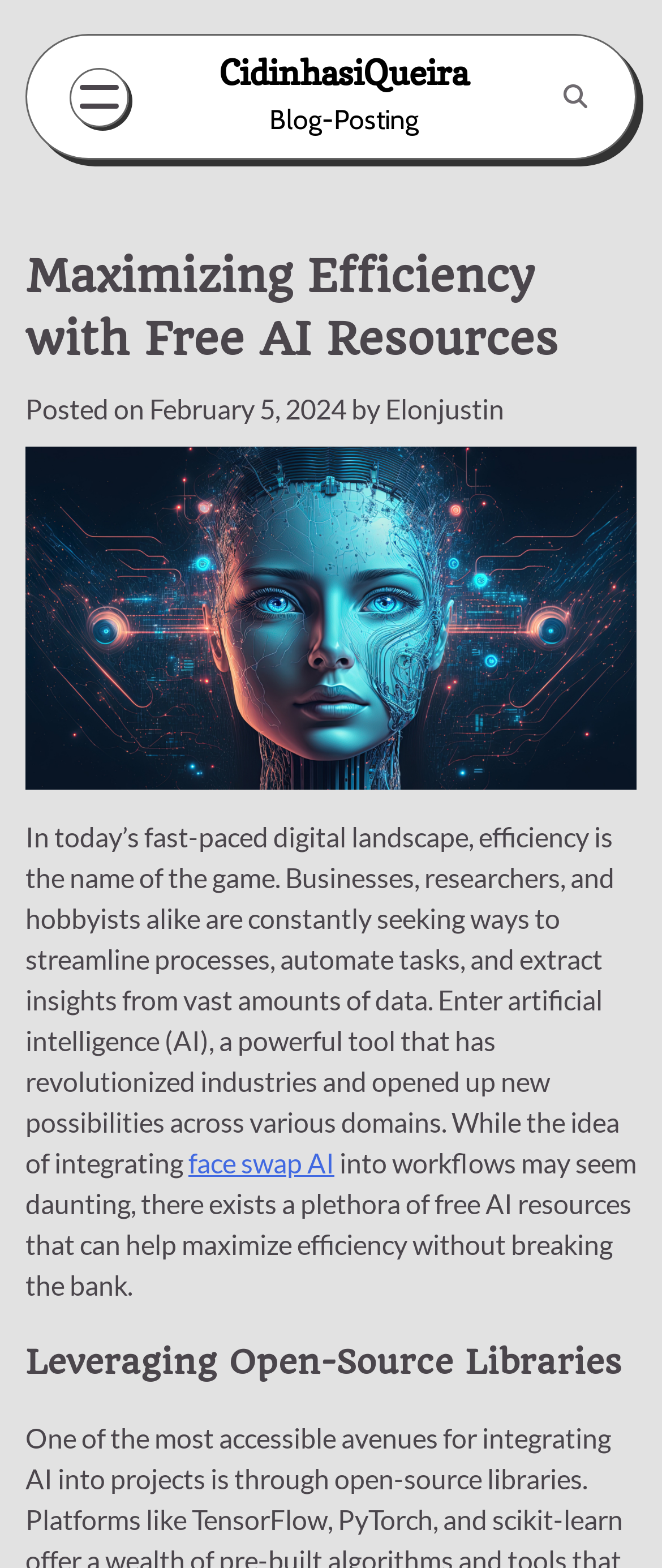Give a short answer using one word or phrase for the question:
What is the date of the article?

February 5, 2024